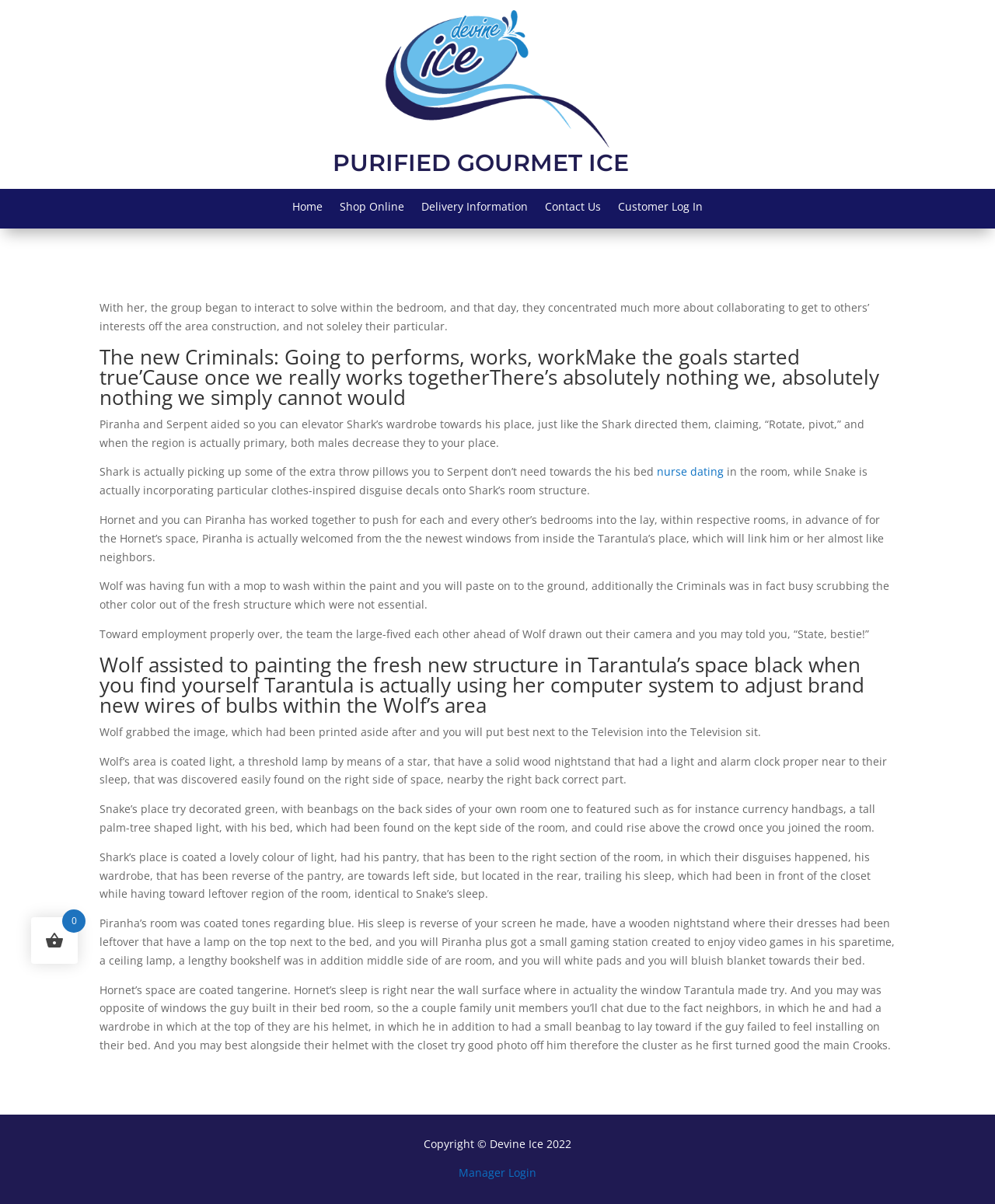What is the purpose of the link 'nurse dating'?
Answer the question with a single word or phrase derived from the image.

unknown